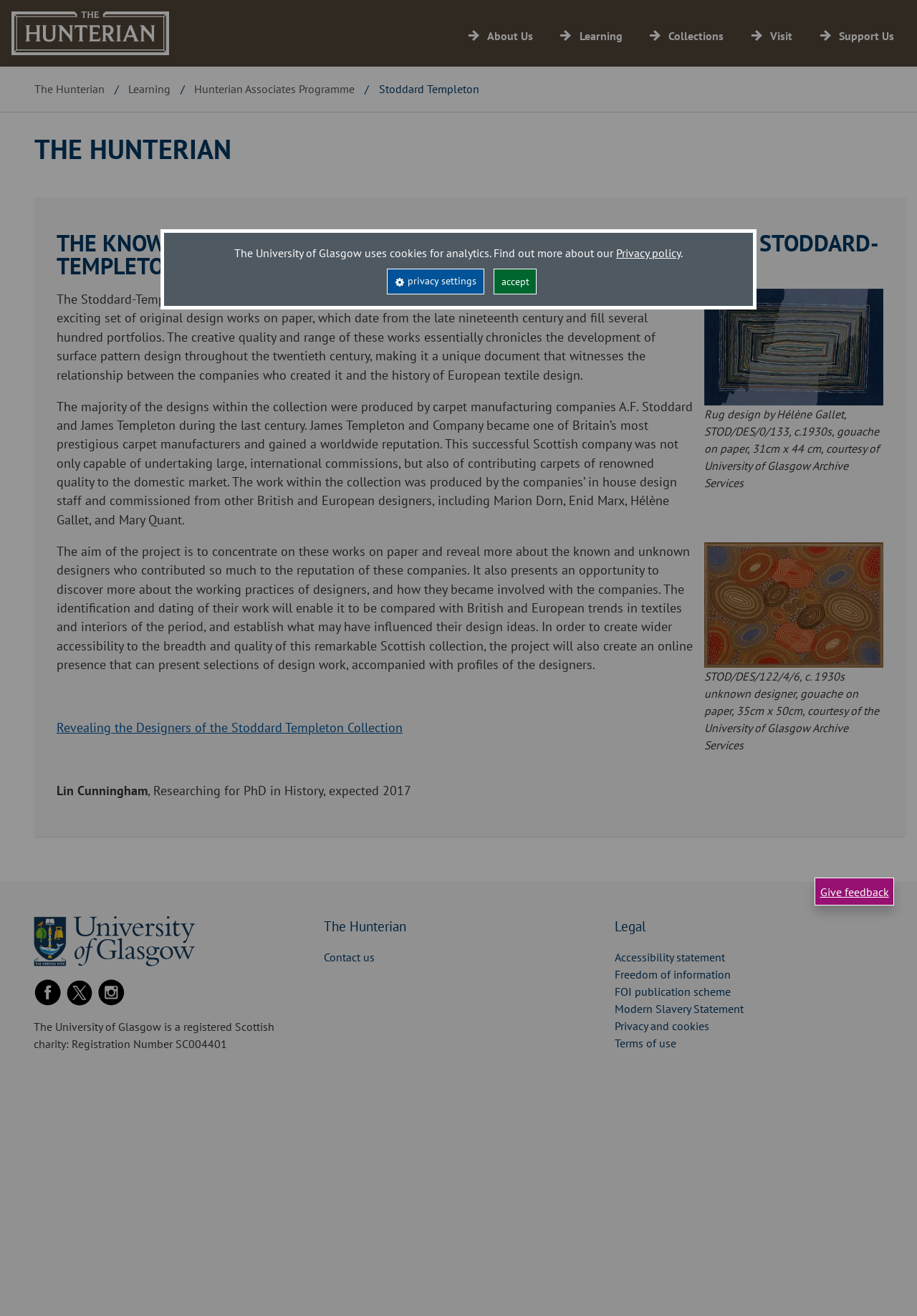Provide a single word or phrase to answer the given question: 
How many social media links are available on the webpage?

3